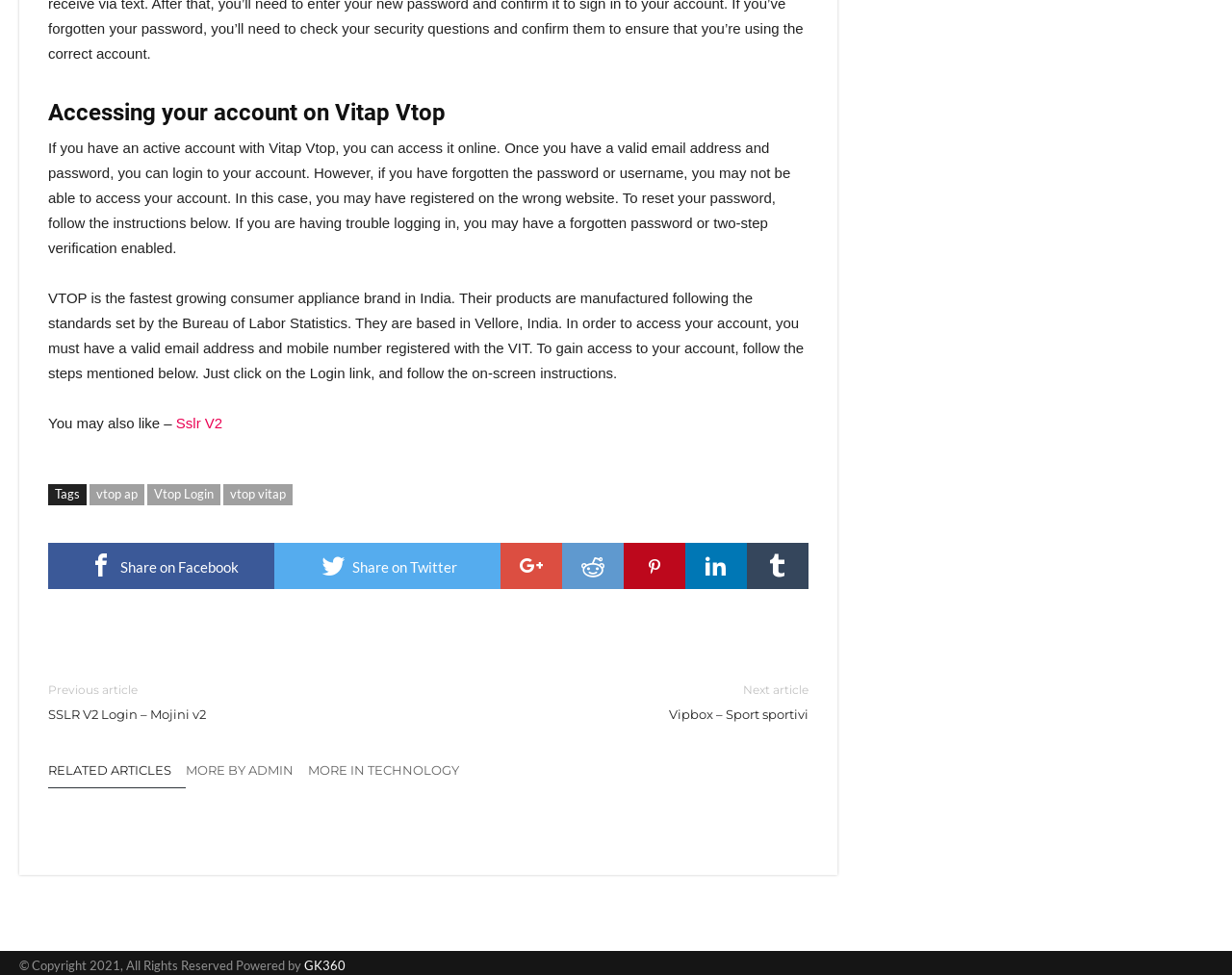Can you specify the bounding box coordinates of the area that needs to be clicked to fulfill the following instruction: "Click on the 'Sslr V2' link"?

[0.143, 0.426, 0.181, 0.443]